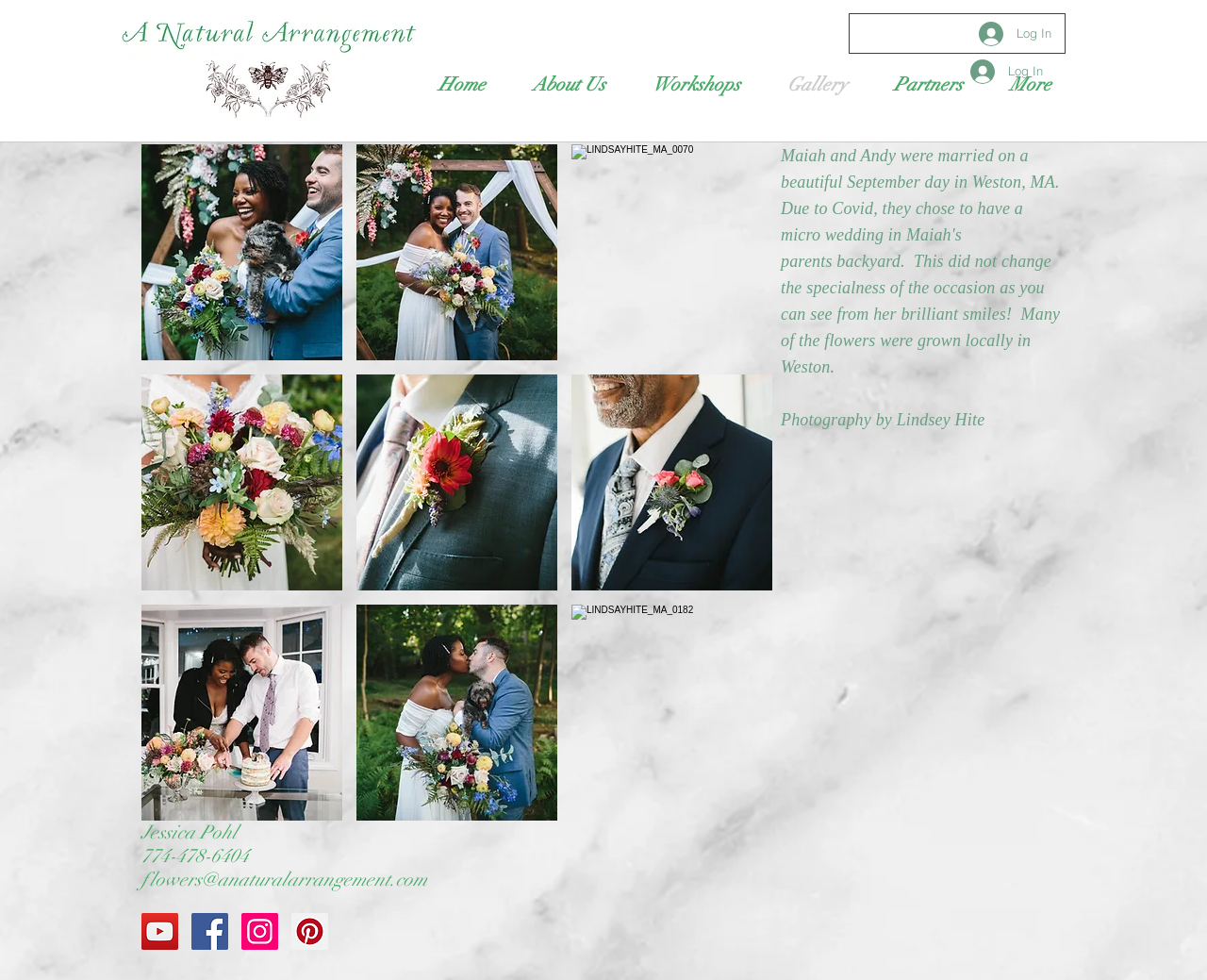Identify the bounding box coordinates of the clickable section necessary to follow the following instruction: "Click the 'Home' link". The coordinates should be presented as four float numbers from 0 to 1, i.e., [left, top, right, bottom].

[0.344, 0.071, 0.422, 0.101]